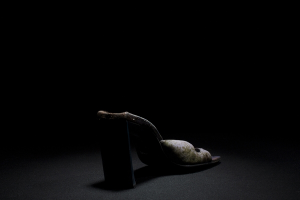Generate an elaborate caption for the image.

The image captures a solitary high-heeled shoe, positioned at an angle against a dark backdrop. The shoe, showing signs of age and wear, evokes a sense of abandonment and nostalgia. Its muted colors and the softness of the light suggest a deeper narrative, reflecting themes of memory and loss. This visual representation aligns with the artistic intention of Charles Edward Lyth, who aims to explore the connection between personal belongings and the spaces they inhabit. By placing such items in a foreign environment, Lyth emphasizes their forgotten stories, inviting viewers to ponder the memories entwined with each object. Here, the dark surroundings enhance the shoe's isolation, further embodying the reflection on what it means to be left behind in the shadows.